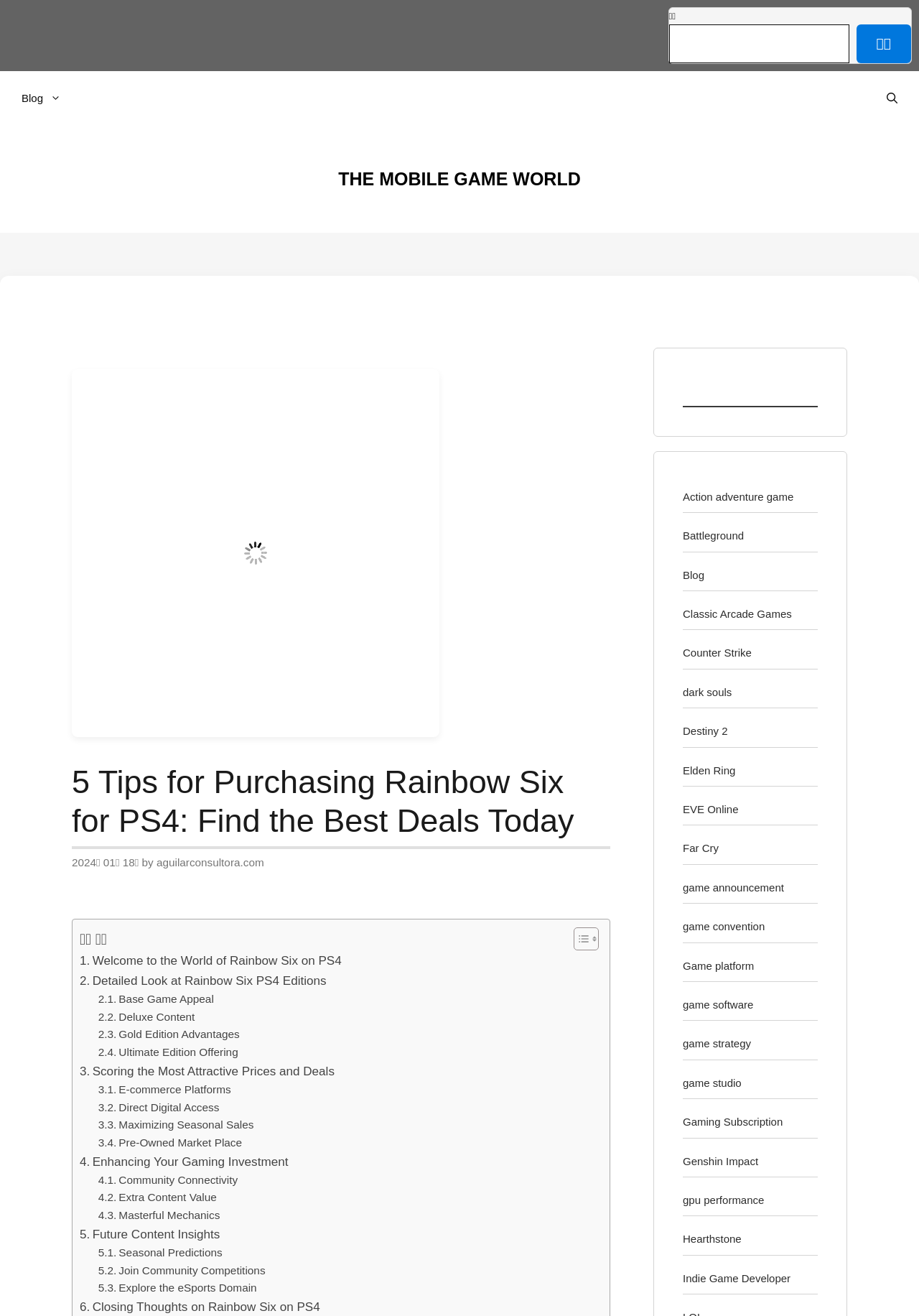What is the last link in the complementary section?
Please use the image to provide a one-word or short phrase answer.

Indie Game Developer